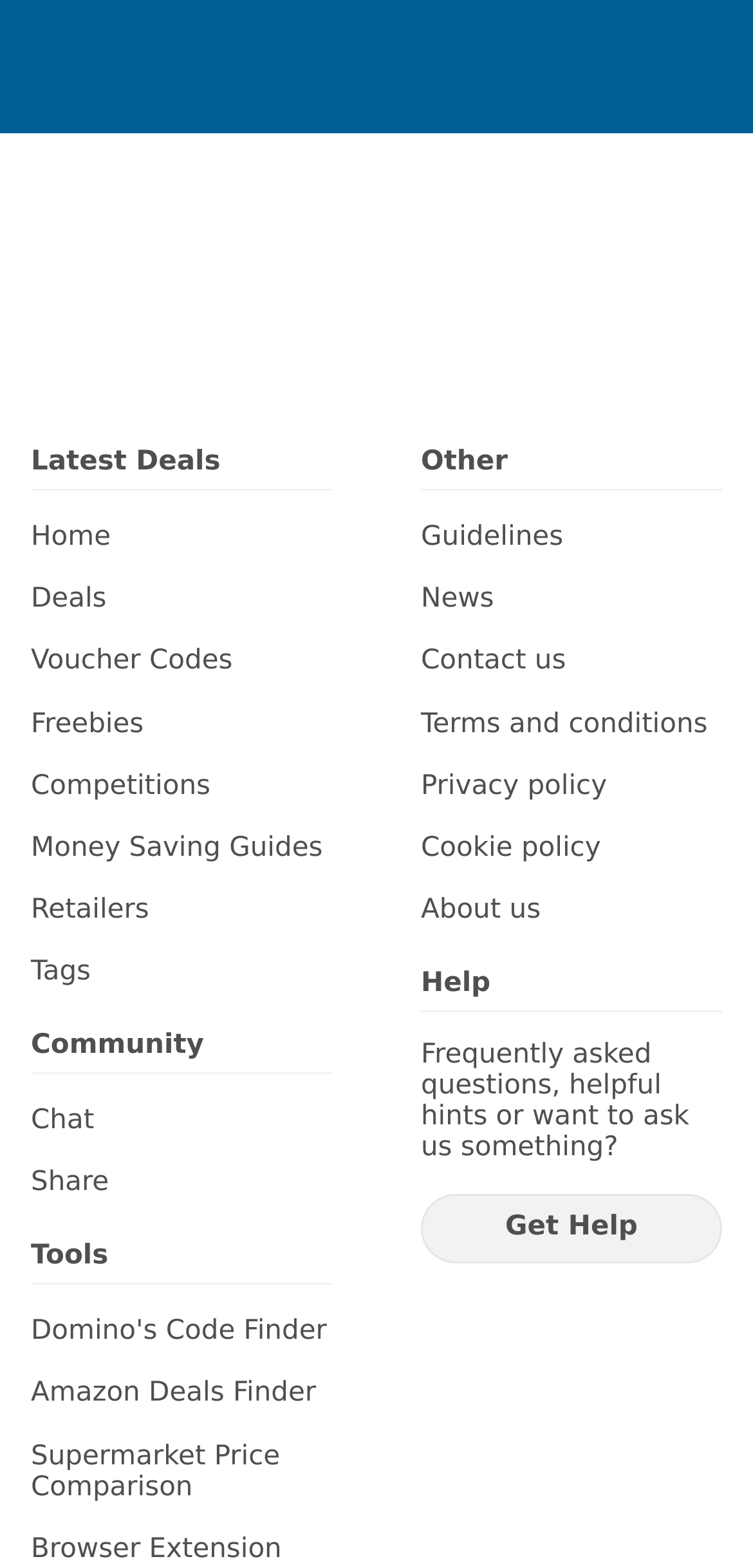Identify the bounding box coordinates of the area you need to click to perform the following instruction: "View the harness size guide".

None